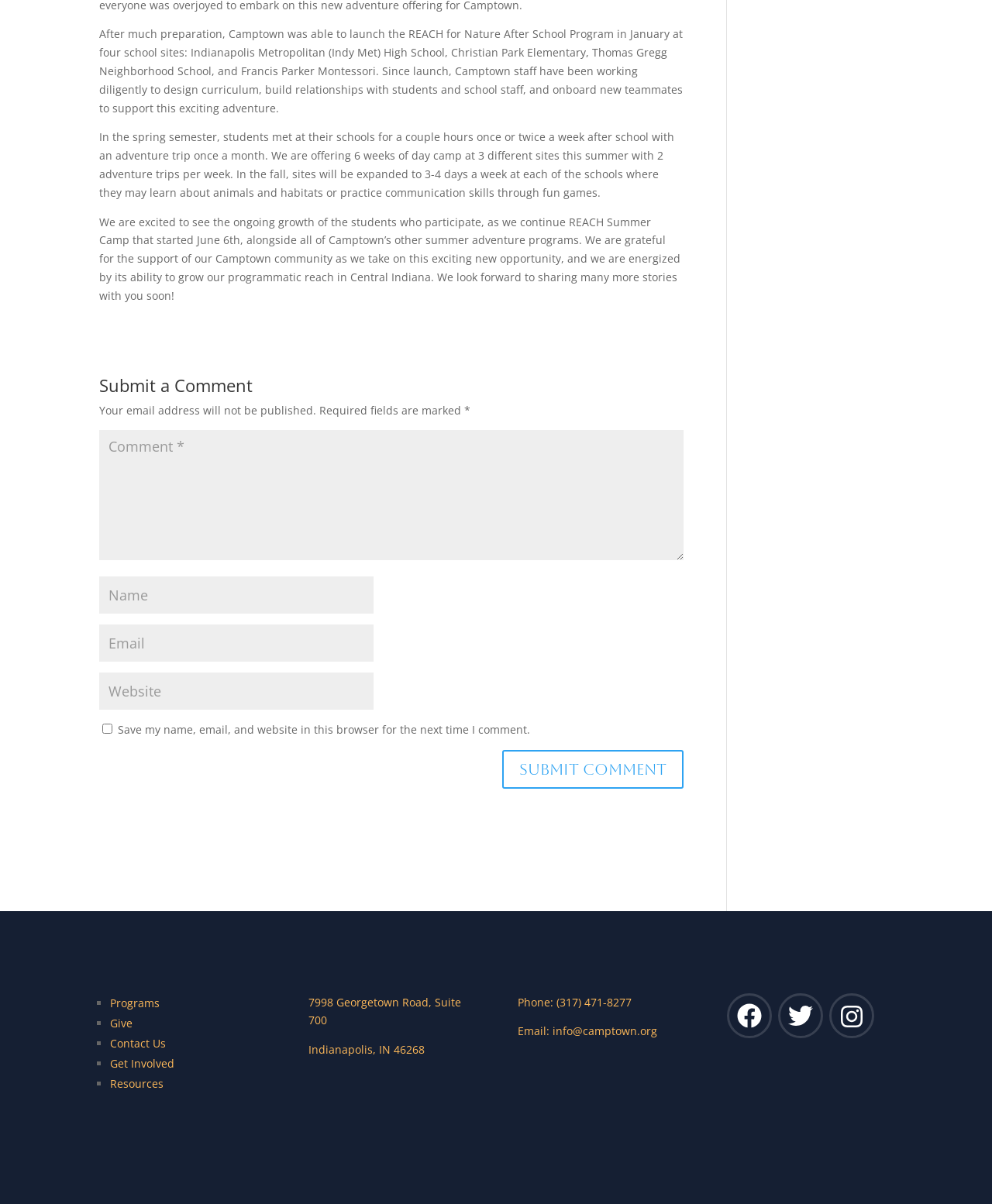What is the name of the program launched by Camptown?
Based on the screenshot, respond with a single word or phrase.

REACH for Nature After School Program